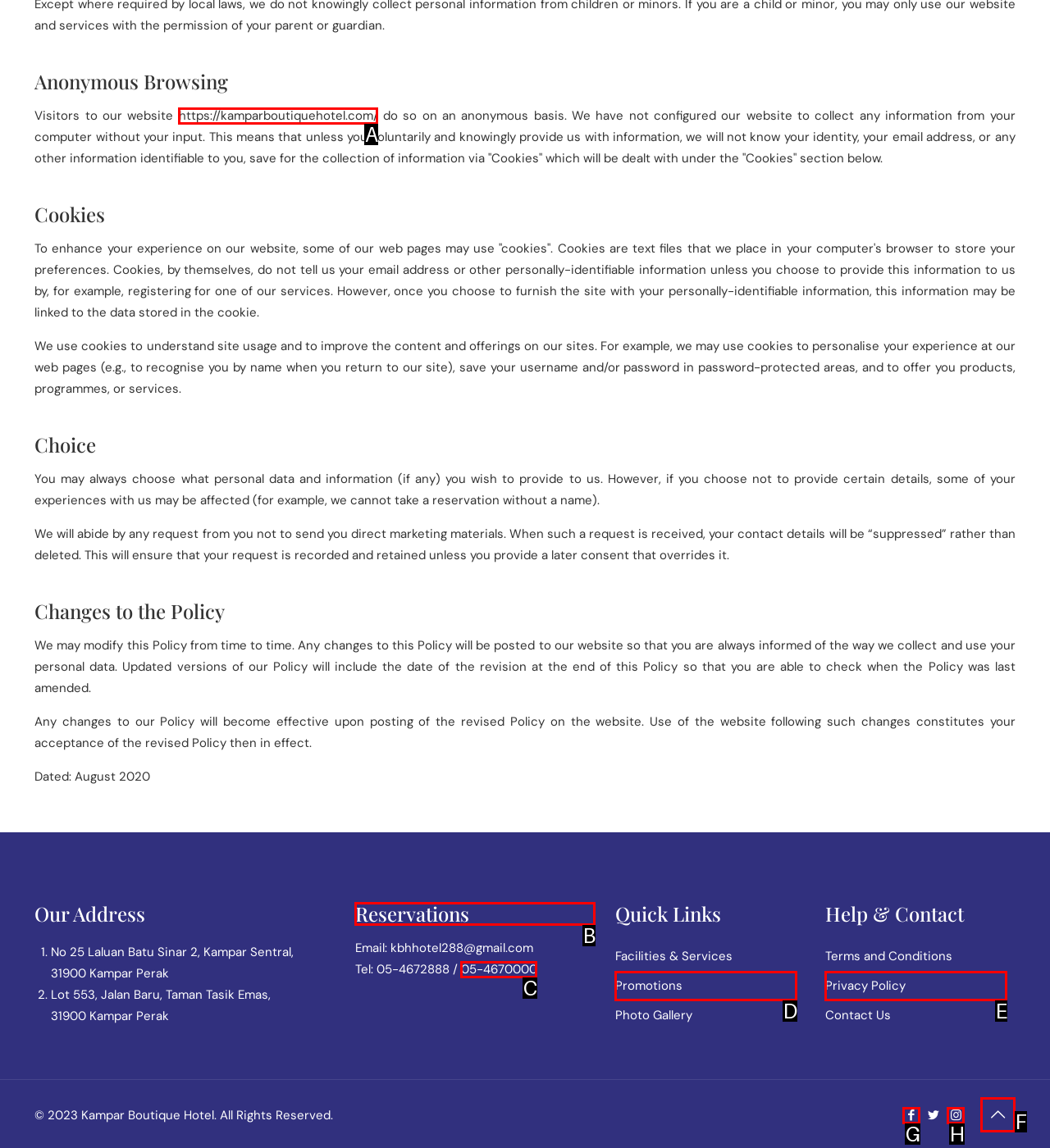Identify the correct UI element to click for the following task: Click on the 'Reservations' link Choose the option's letter based on the given choices.

B